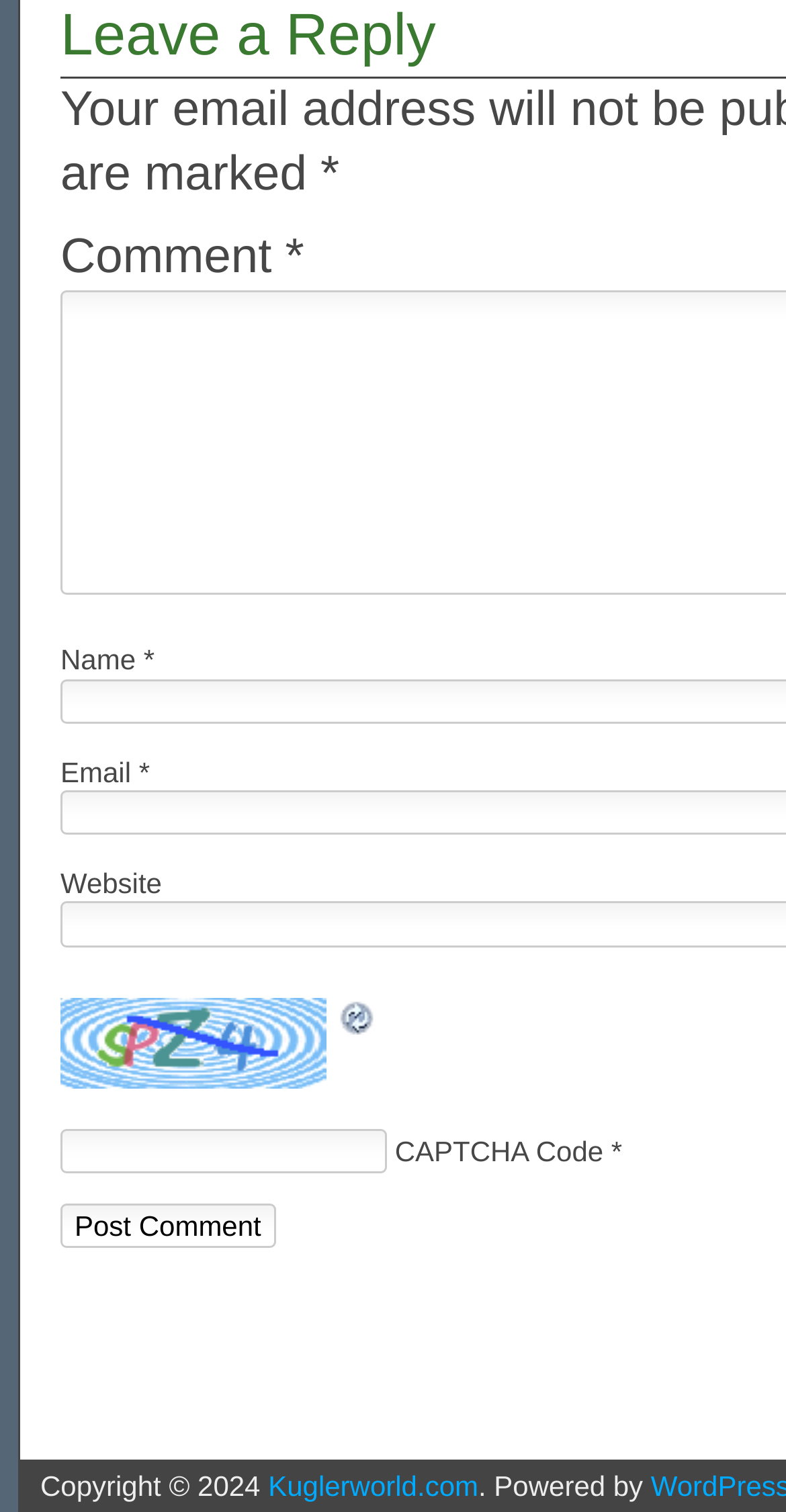What is the purpose of the CAPTCHA image?
Using the image as a reference, give an elaborate response to the question.

The CAPTCHA image is used to verify that the user is a human and not a bot, as it requires the user to enter the code displayed in the image to proceed with posting a comment.